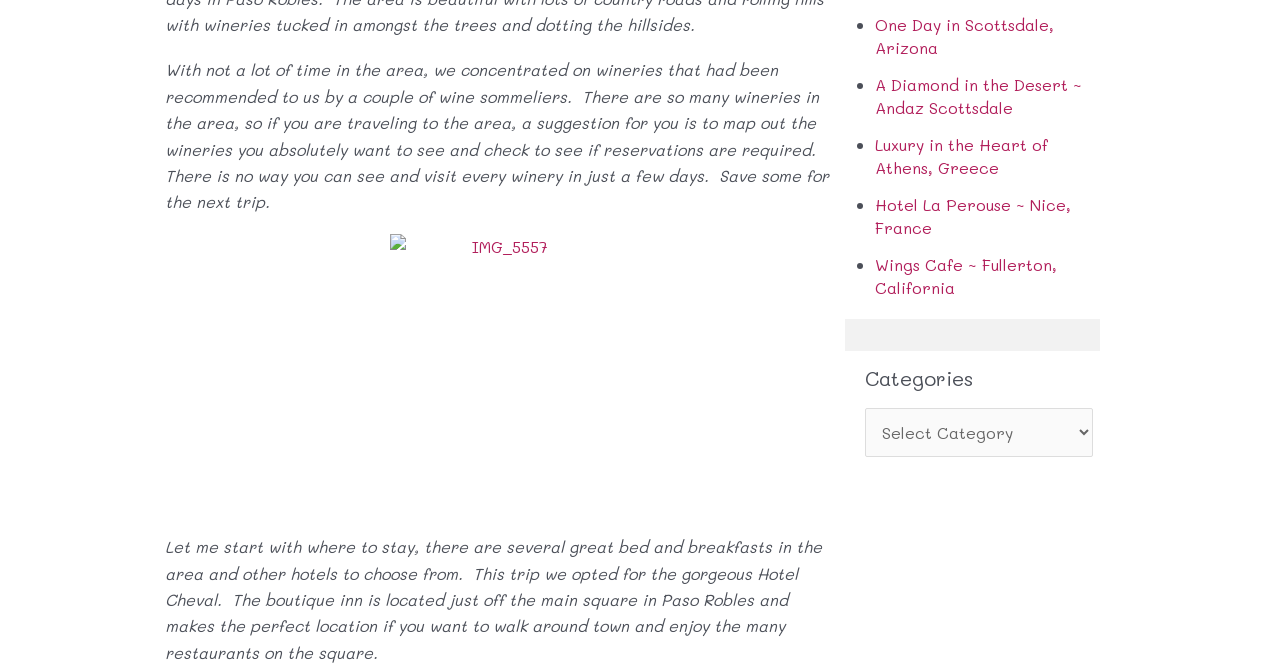Identify the bounding box of the HTML element described as: "Wings Cafe ~ Fullerton, California".

[0.683, 0.378, 0.825, 0.444]